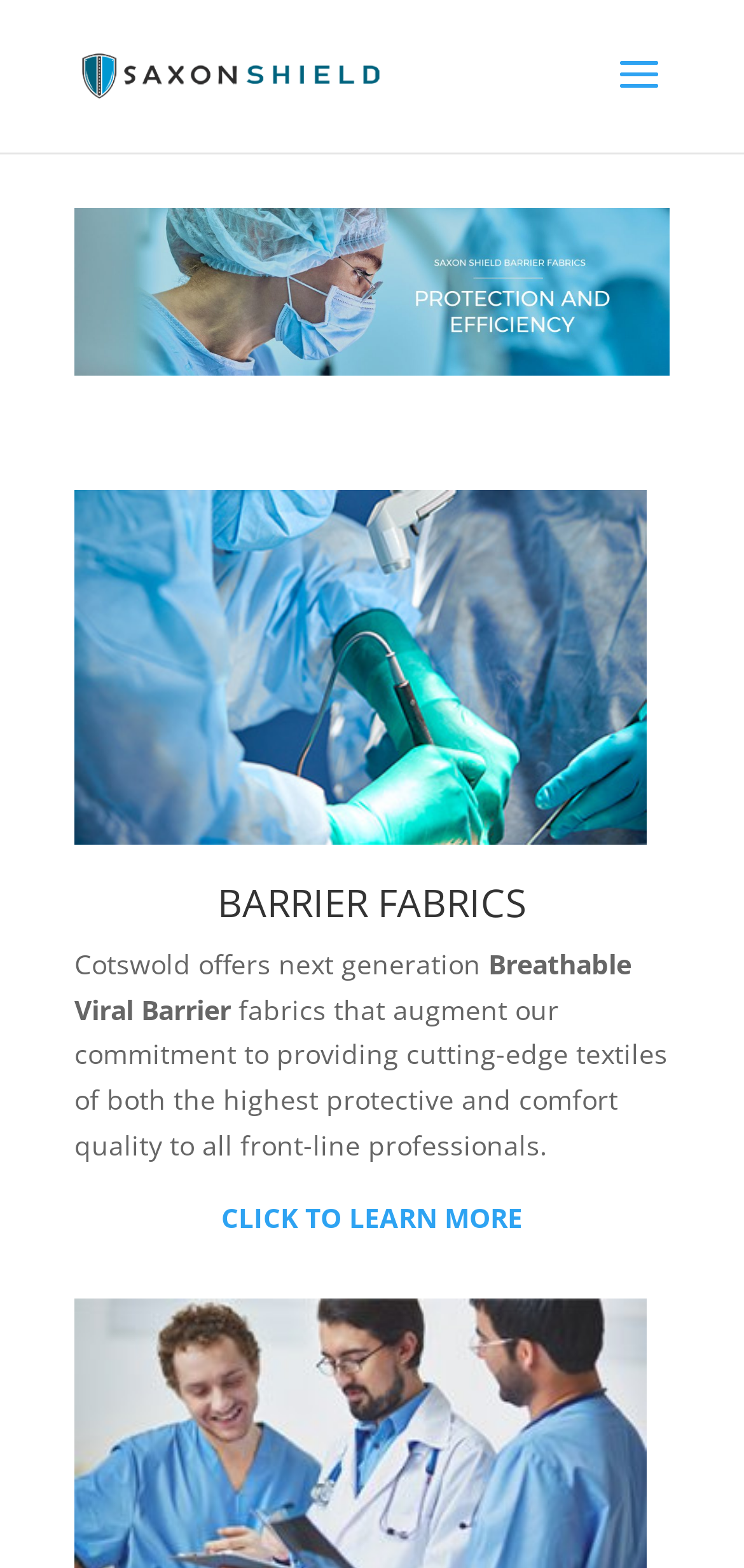Determine and generate the text content of the webpage's headline.

COVID-19 EMERGENCY RESPONSE